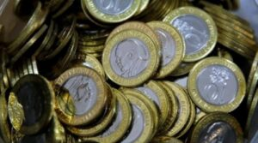Create a detailed narrative of what is happening in the image.

The image showcases a close-up view of a pile of coins, predominantly featuring circular coins with a shiny, metallic surface. Each coin has a distinctive gold-colored outer rim which contrasts with the silver center, creating an eye-catching visual. The coins appear to be stacked haphazardly, suggesting a casual accumulation, possibly indicating a savings or a cash reserve. This imagery evokes themes of finance, economy, and currency, and could be reflective of transactional contexts or discussions relating to monetary policies, such as currency stability or economic growth, which might align with the article titled "Kenya’s Central Bank Governor Confident: $2 Billion Bond Repayment to Boost Shilling Recovery." The presence of these coins enriches the narrative about economic dynamics and fiscal health.